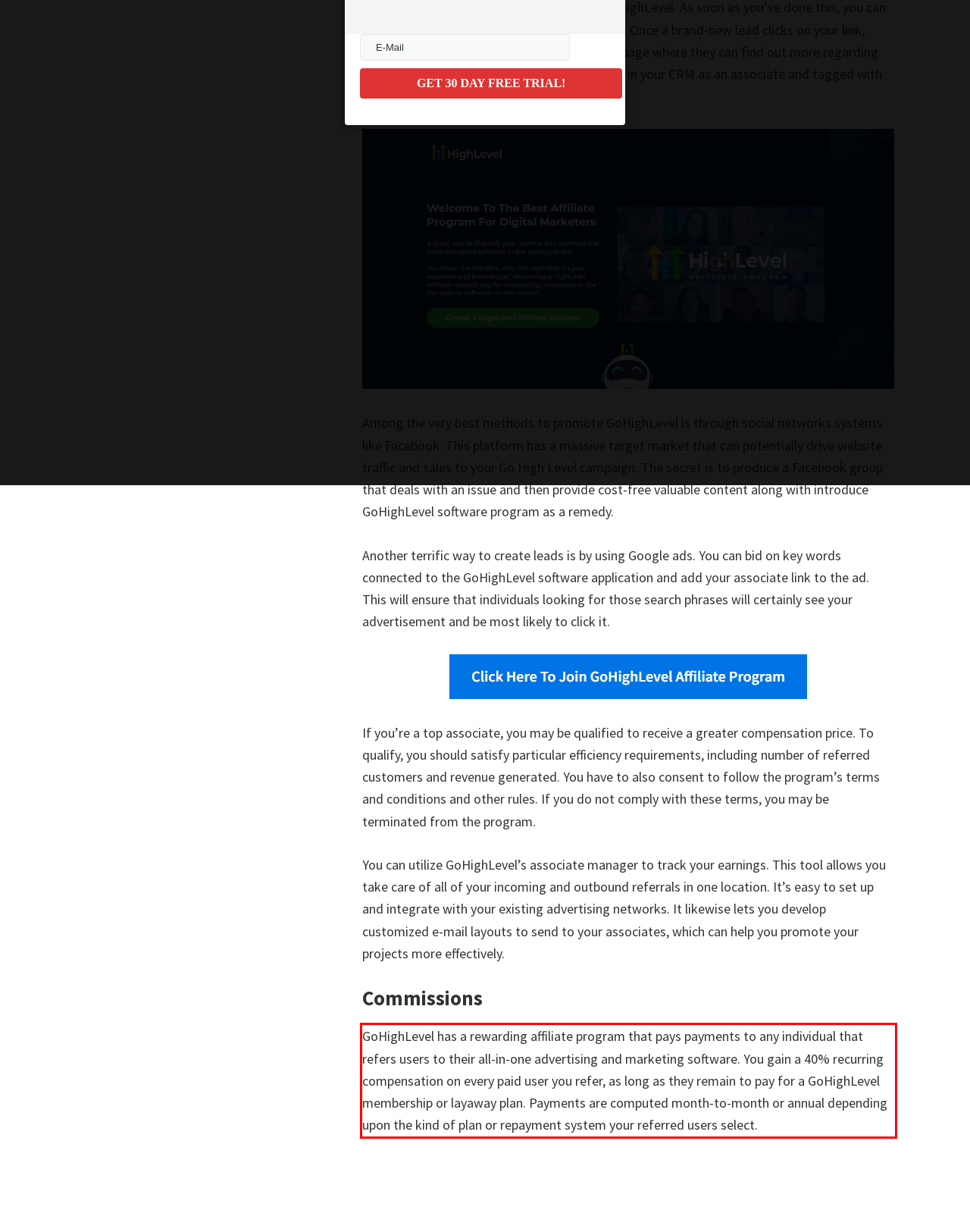With the provided screenshot of a webpage, locate the red bounding box and perform OCR to extract the text content inside it.

GoHighLevel has a rewarding affiliate program that pays payments to any individual that refers users to their all-in-one advertising and marketing software. You gain a 40% recurring compensation on every paid user you refer, as long as they remain to pay for a GoHighLevel membership or layaway plan. Payments are computed month-to-month or annual depending upon the kind of plan or repayment system your referred users select.